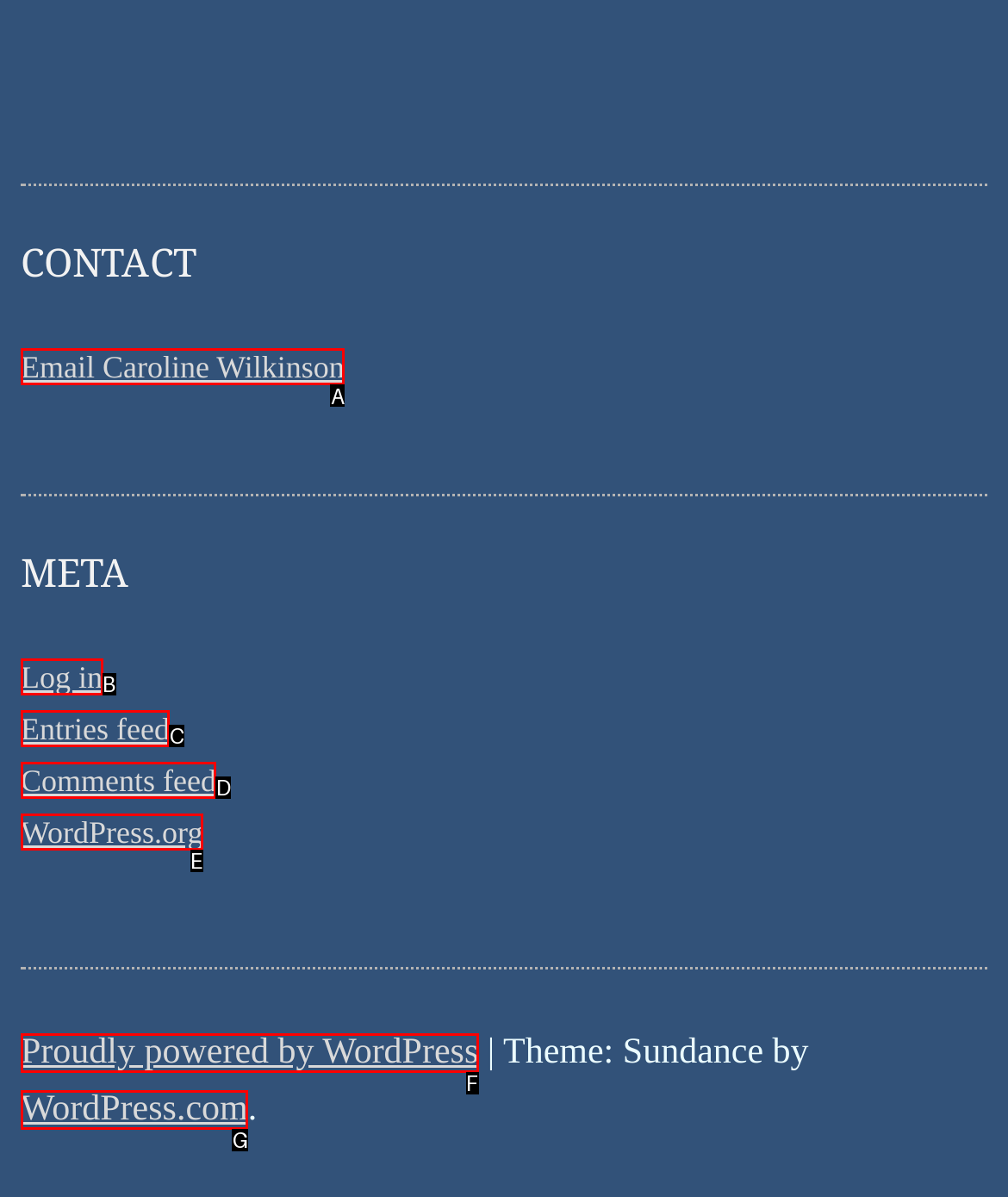Identify the UI element that corresponds to this description: Proudly powered by WordPress
Respond with the letter of the correct option.

F